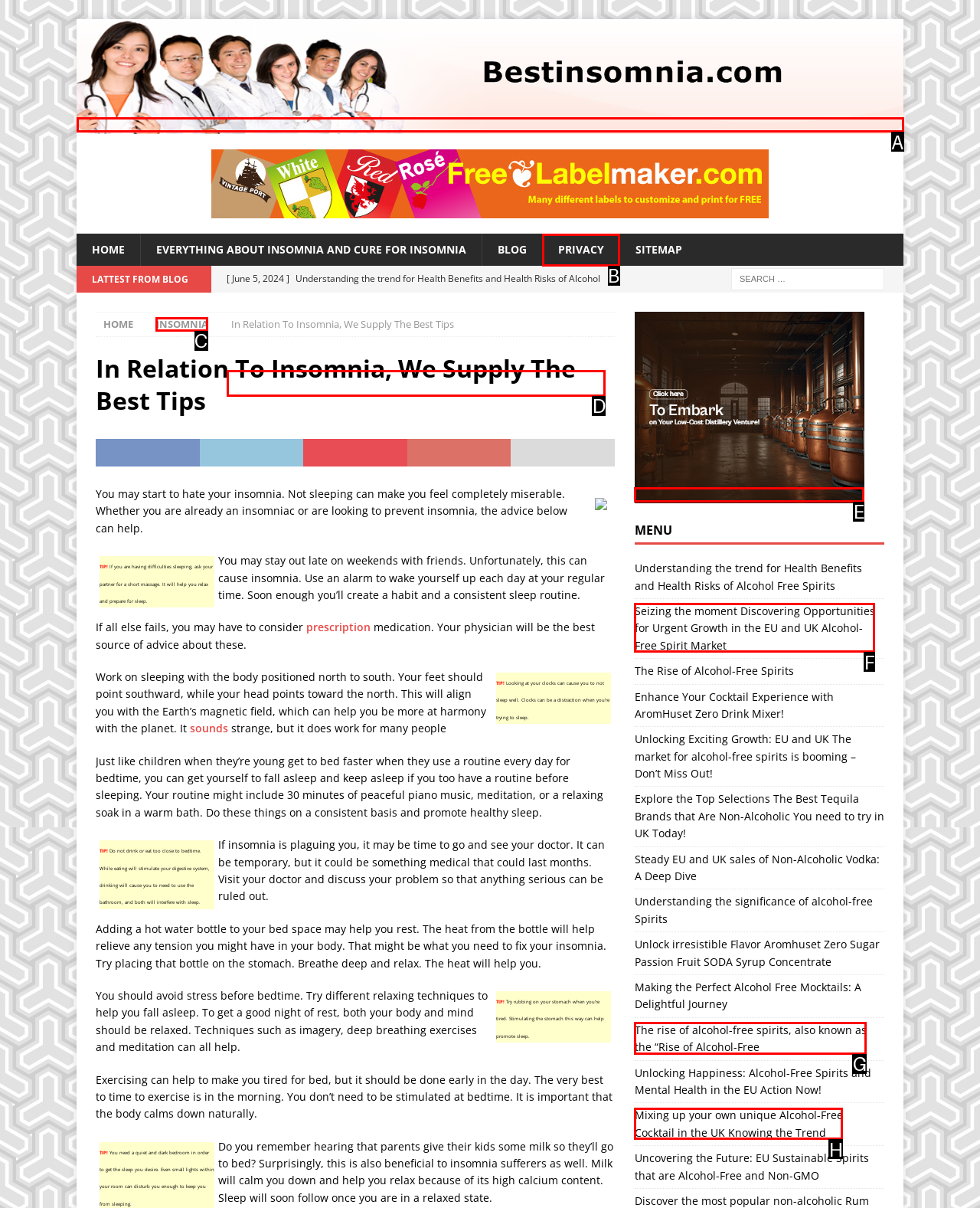Choose the HTML element that needs to be clicked for the given task: Click on the 'INSOMNIA' link Respond by giving the letter of the chosen option.

C